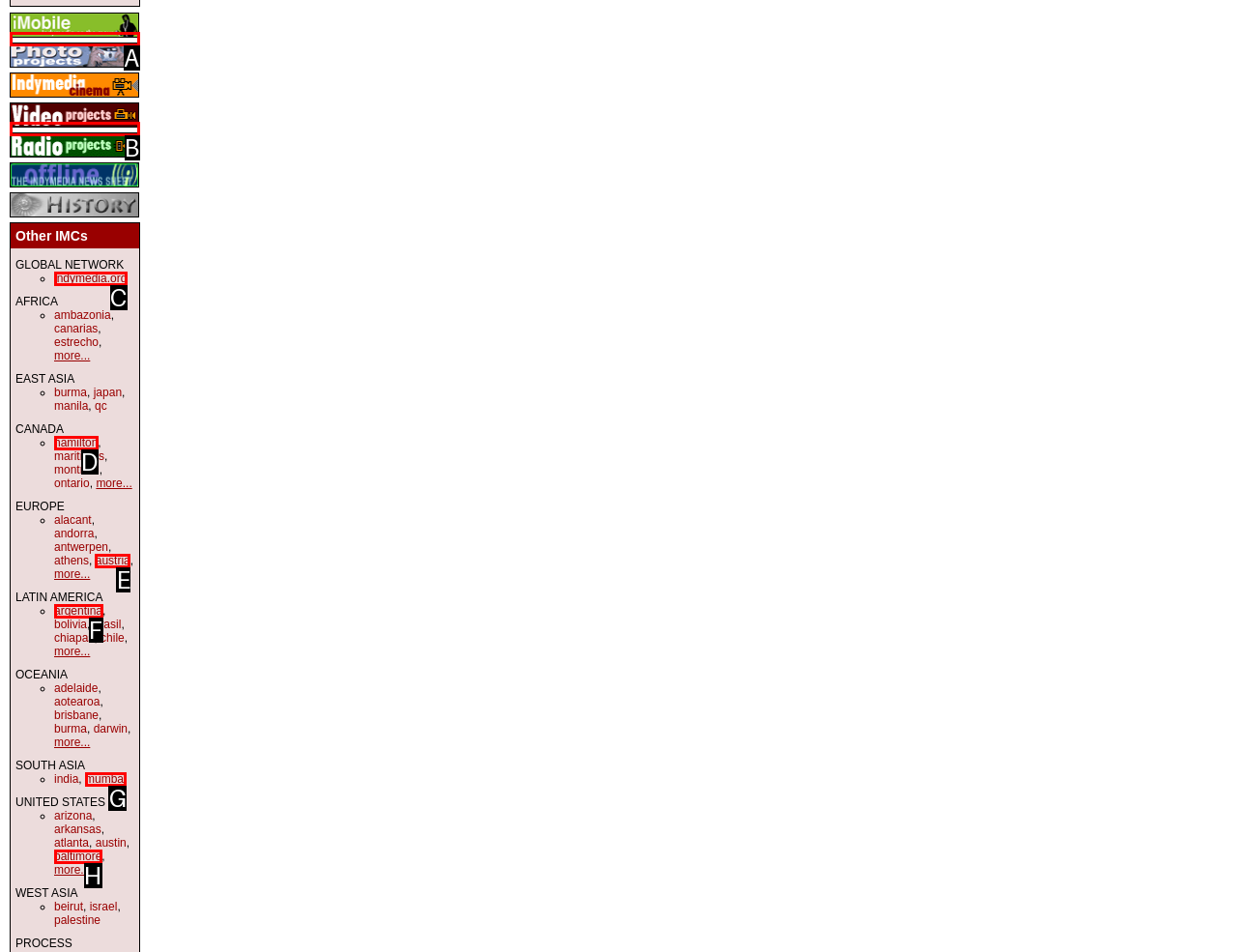Identify the letter of the option that best matches the following description: baltimore. Respond with the letter directly.

H